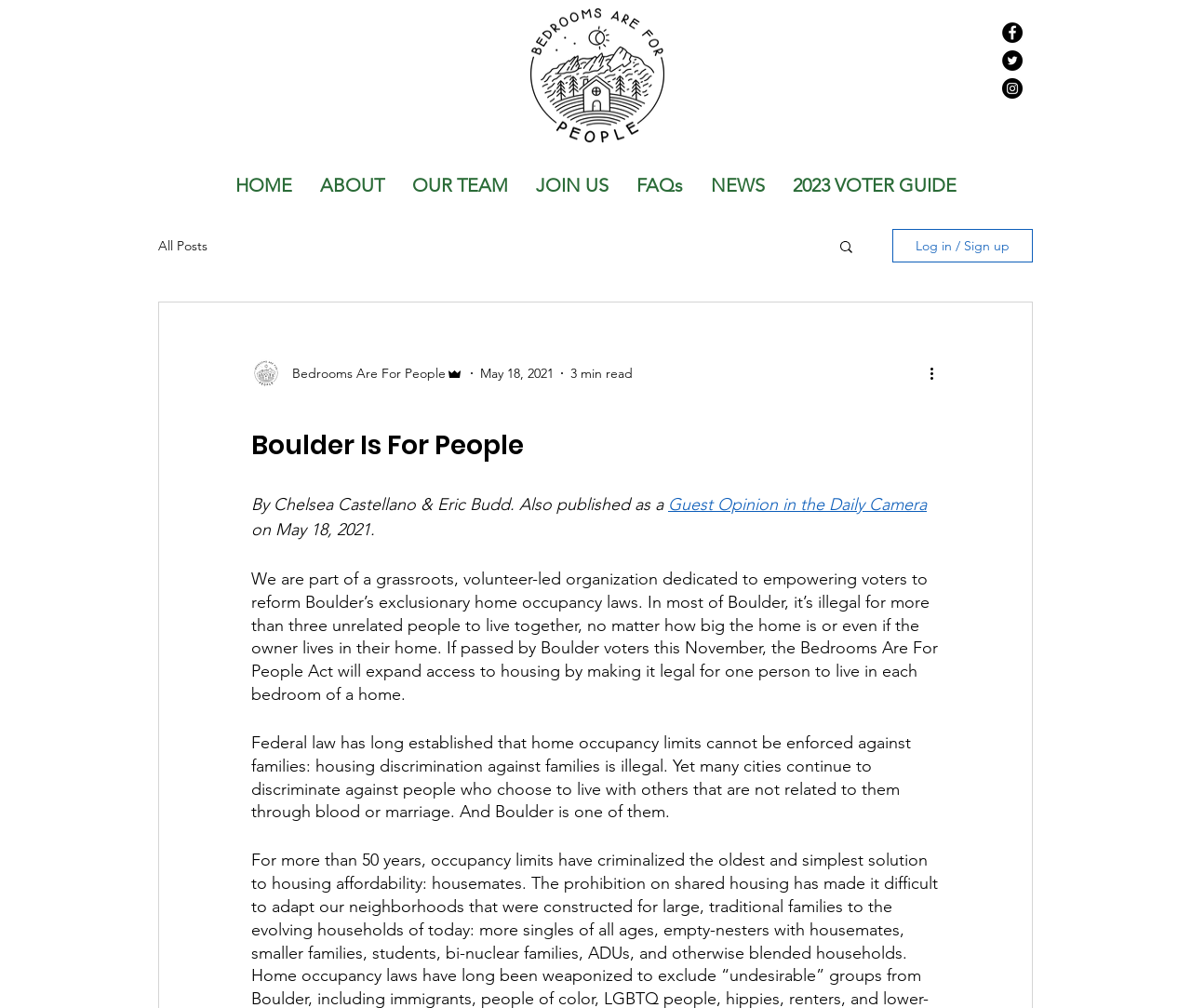Identify the bounding box of the UI component described as: "aria-label="More actions"".

[0.778, 0.359, 0.797, 0.381]